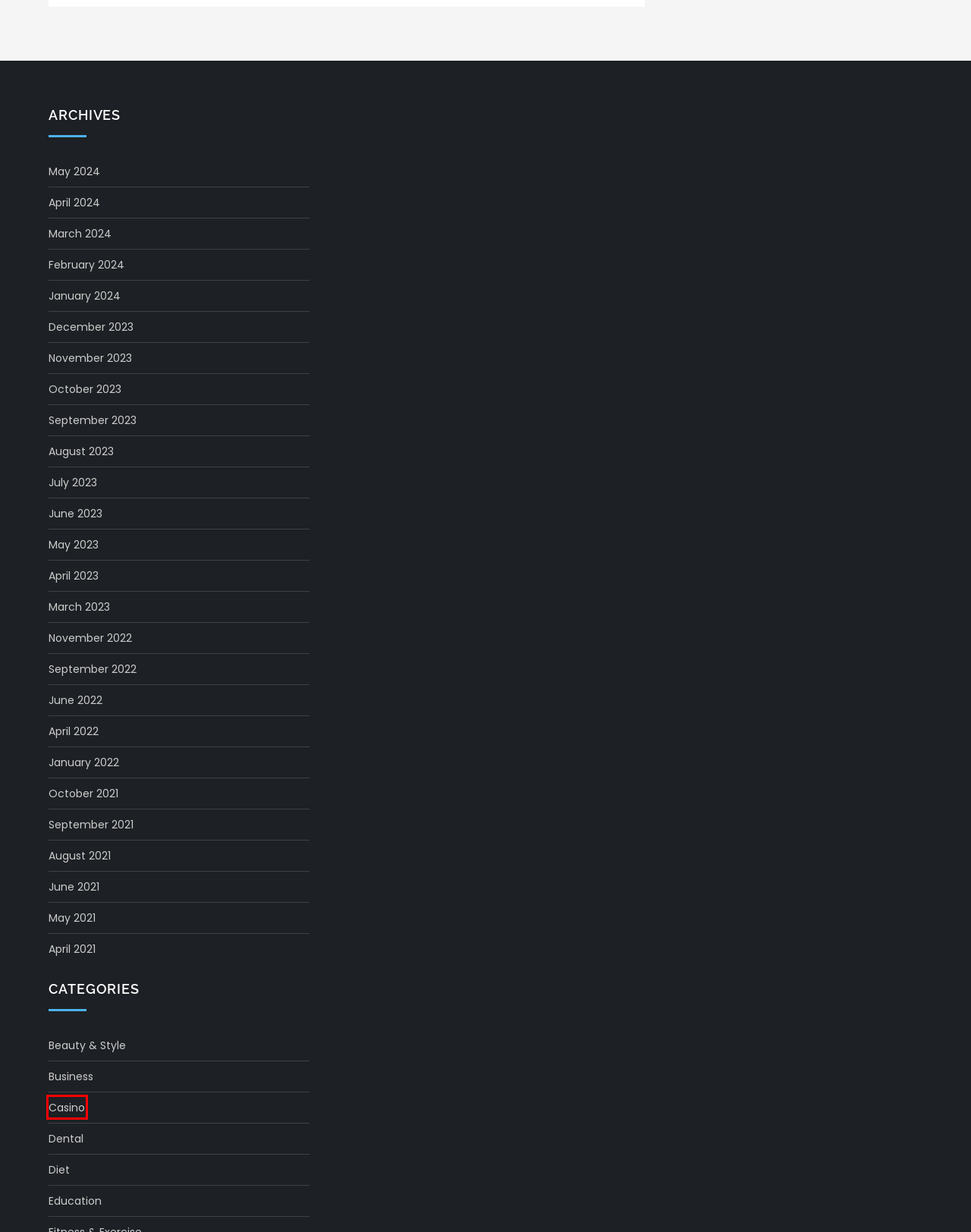A screenshot of a webpage is given, featuring a red bounding box around a UI element. Please choose the webpage description that best aligns with the new webpage after clicking the element in the bounding box. These are the descriptions:
A. Casino – Go Natural Cures
B. 4 - 2022 - Go Natural Cures
C. Beauty & Style – Go Natural Cures
D. Diet – Go Natural Cures
E. 9 - 2022 - Go Natural Cures
F. 9 - 2021 - Go Natural Cures
G. 11 - 2022 - Go Natural Cures
H. 4 - 2024 - Go Natural Cures

A